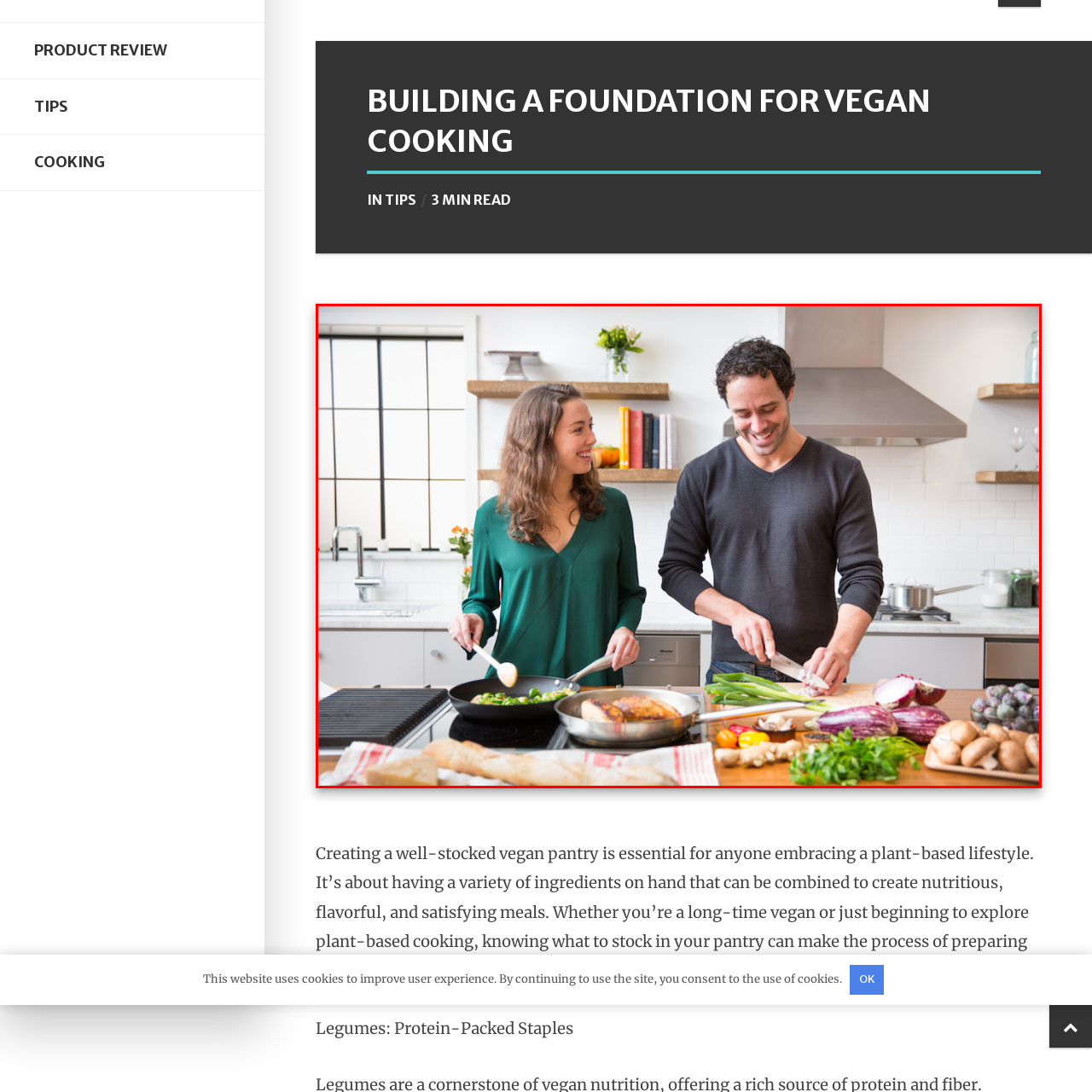Explain thoroughly what is happening in the image that is surrounded by the red box.

The image features a vibrant kitchen scene where a man and woman collaborate joyfully in preparing a meal. The woman, dressed in a flowing green blouse, is stirring vegetables in a skillet with a smile on her face, indicating her enjoyment of the cooking process. Meanwhile, the man, in a dark sweater, is attentively chopping green onions on a wooden cutting board, exuding a sense of concentration and satisfaction as he engages in the culinary task.

The kitchen itself is stylish and modern, with light-colored cabinets, wooden shelves displaying cookbooks and decorative items, and a well-organized countertop adorned with a variety of fresh vegetables, including eggplants, potatoes, and garlic. A beautifully roasted dish sits nearby, hinting at the delicious meal they are crafting together. The overall ambiance is one of warmth, collaboration, and a celebration of plant-based cooking, perfectly capturing the essence of building a foundation for vegan cooking.